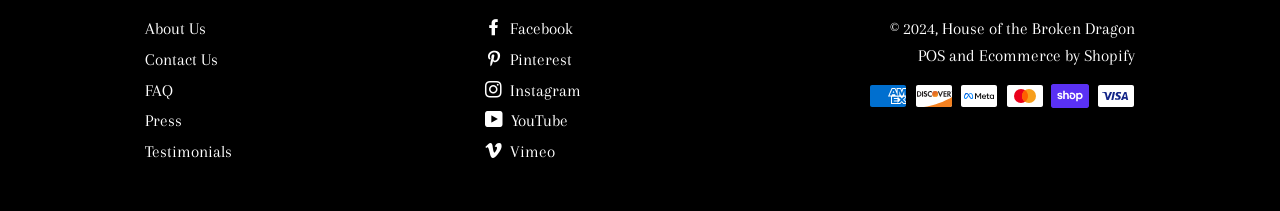What is the purpose of the 'About Us' link?
Please utilize the information in the image to give a detailed response to the question.

The 'About Us' link can be found at the top of the webpage, and it suggests that clicking on this link will take the user to a page that provides information about the company, its history, mission, and values.